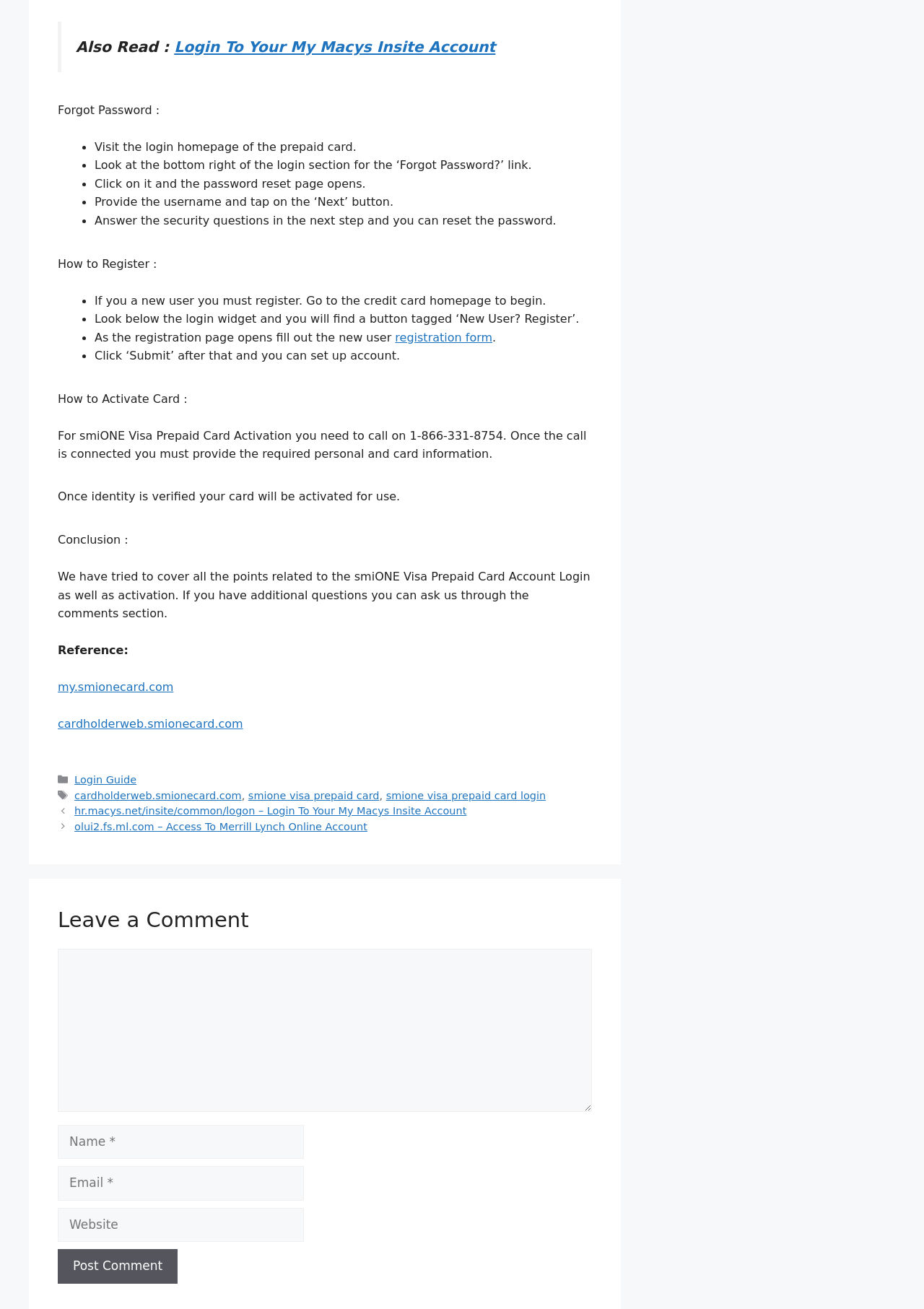Please specify the bounding box coordinates of the clickable section necessary to execute the following command: "Click on 'Post Comment'".

[0.062, 0.954, 0.192, 0.981]